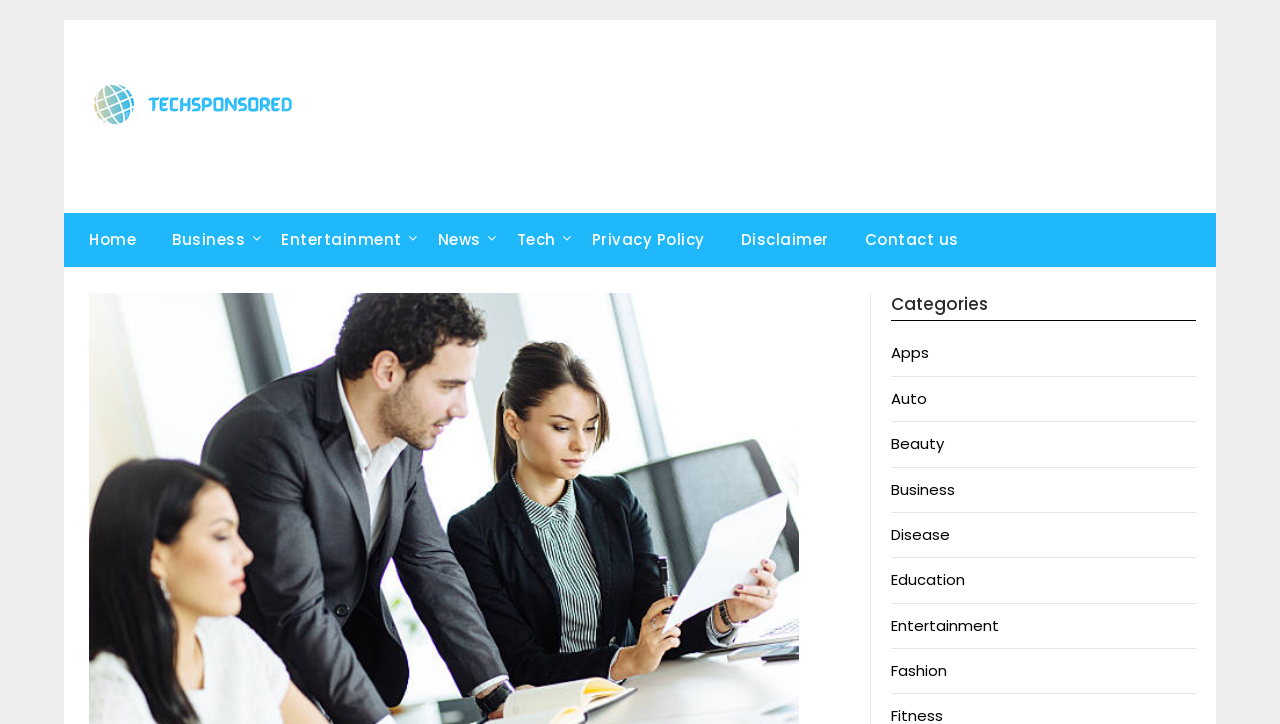Is there a link to a 'Beauty' category?
From the screenshot, provide a brief answer in one word or phrase.

Yes